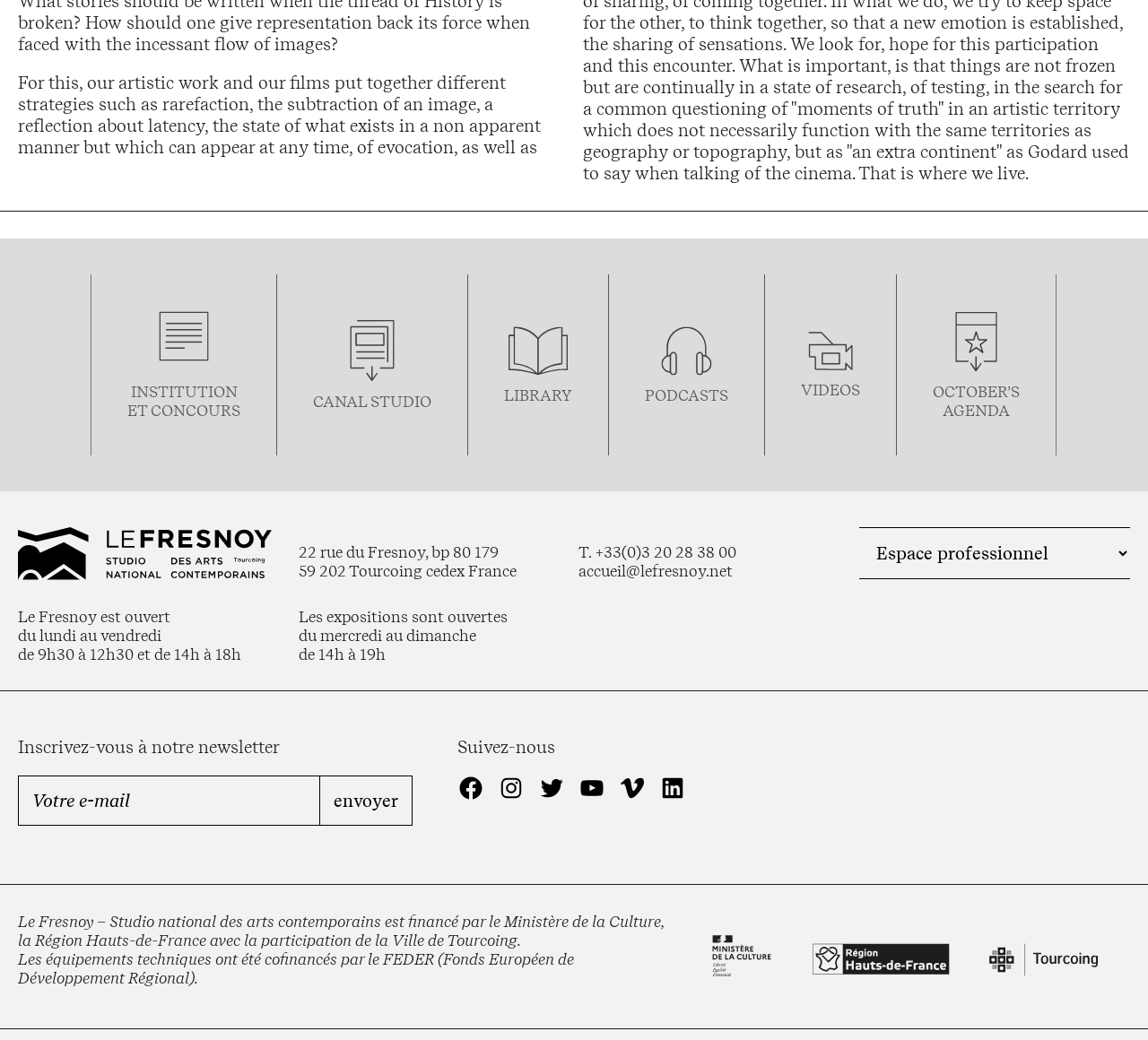Reply to the question with a brief word or phrase: What social media platforms can you follow Le Fresnoy on?

Facebook, Instagram, Twitter, YouTube, Vimeo, LinkedIn